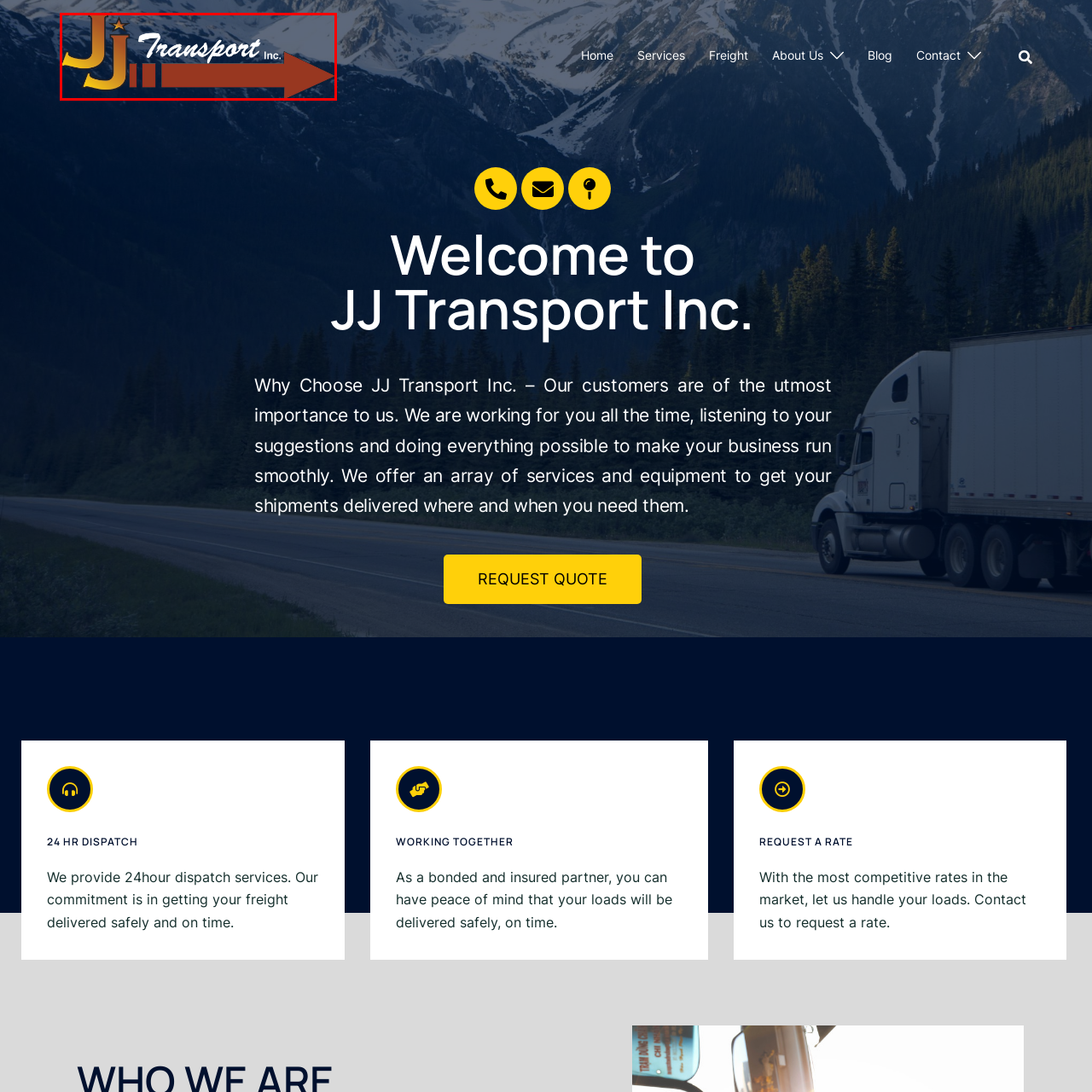Examine the image within the red boundary and respond with a single word or phrase to the question:
What is the font style of 'JJ' in the logo?

Bold, golden